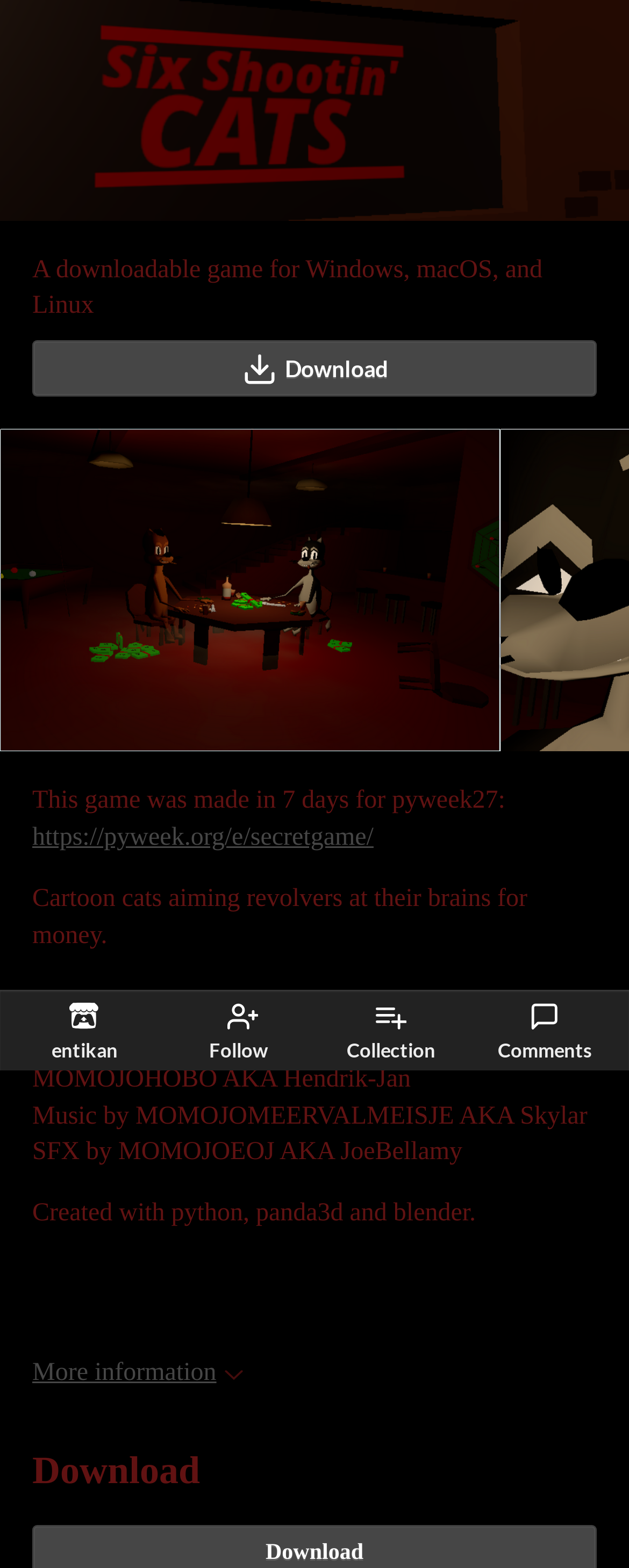Describe all the key features of the webpage in detail.

This webpage is about a downloadable game called "Six Shootin' Cats" by entikan. At the top of the page, there is a large image of the game's title, spanning the entire width of the page. Below the title, there are four links: "entikan", "Follow", "Collection", and "Comments", each accompanied by a small image. These links are aligned horizontally and take up about half of the page's width.

Below these links, there is a brief description of the game, stating that it is a downloadable game for Windows, macOS, and Linux. Next to this description is a "Download" button, which is accompanied by a small image. 

Further down the page, there is a section that provides more information about the game. It mentions that the game was made in 7 days for pyweek27, and provides a link to the pyweek website. Below this, there is a brief summary of the game, stating that it features cartoon cats aiming revolvers at their brains for money.

The page also credits the game's creators, including the art, design, programming, animation, music, and sound effects. Additionally, it mentions that the game was created using python, panda3d, and blender.

At the bottom of the page, there is a "More information" link, accompanied by a small image, and a "Download" heading with a larger image below it.